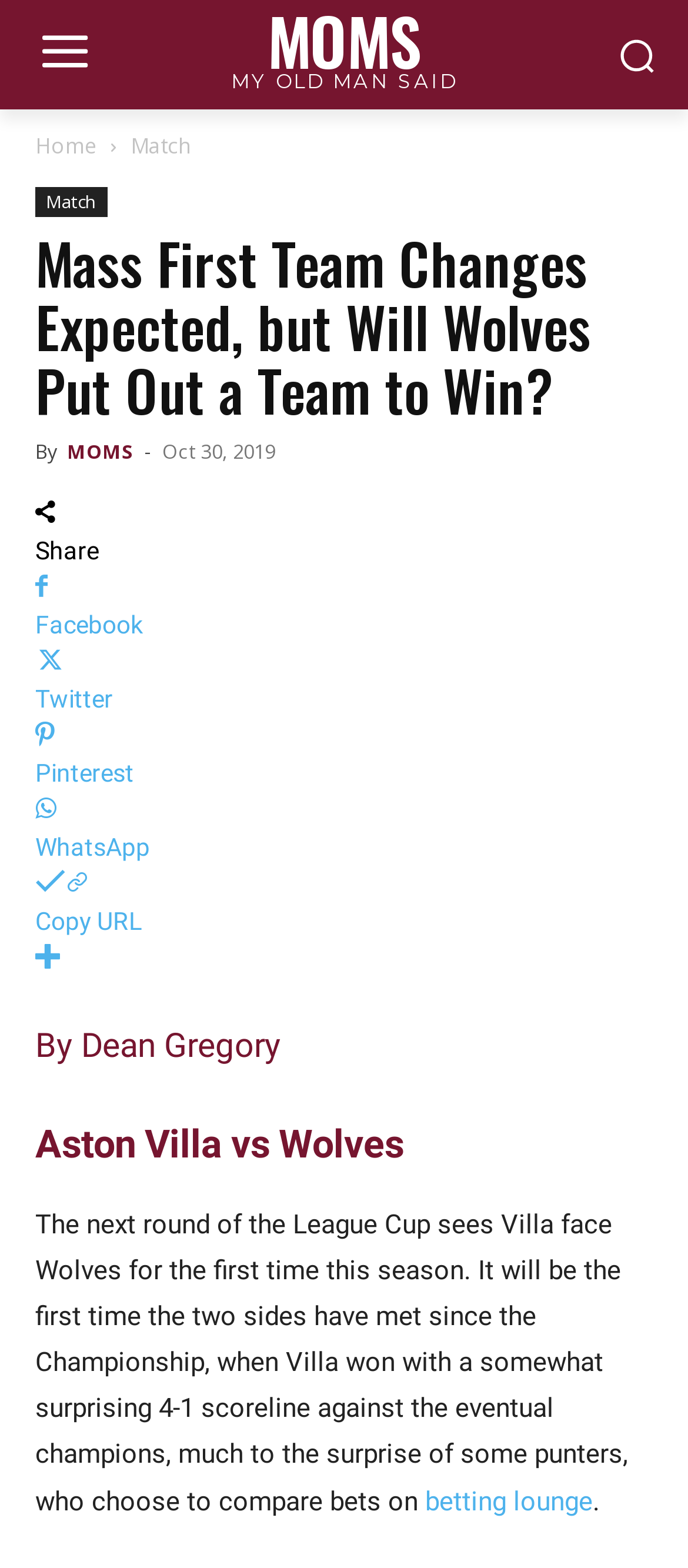Please determine the bounding box coordinates of the section I need to click to accomplish this instruction: "Click the Home link".

[0.051, 0.083, 0.141, 0.102]